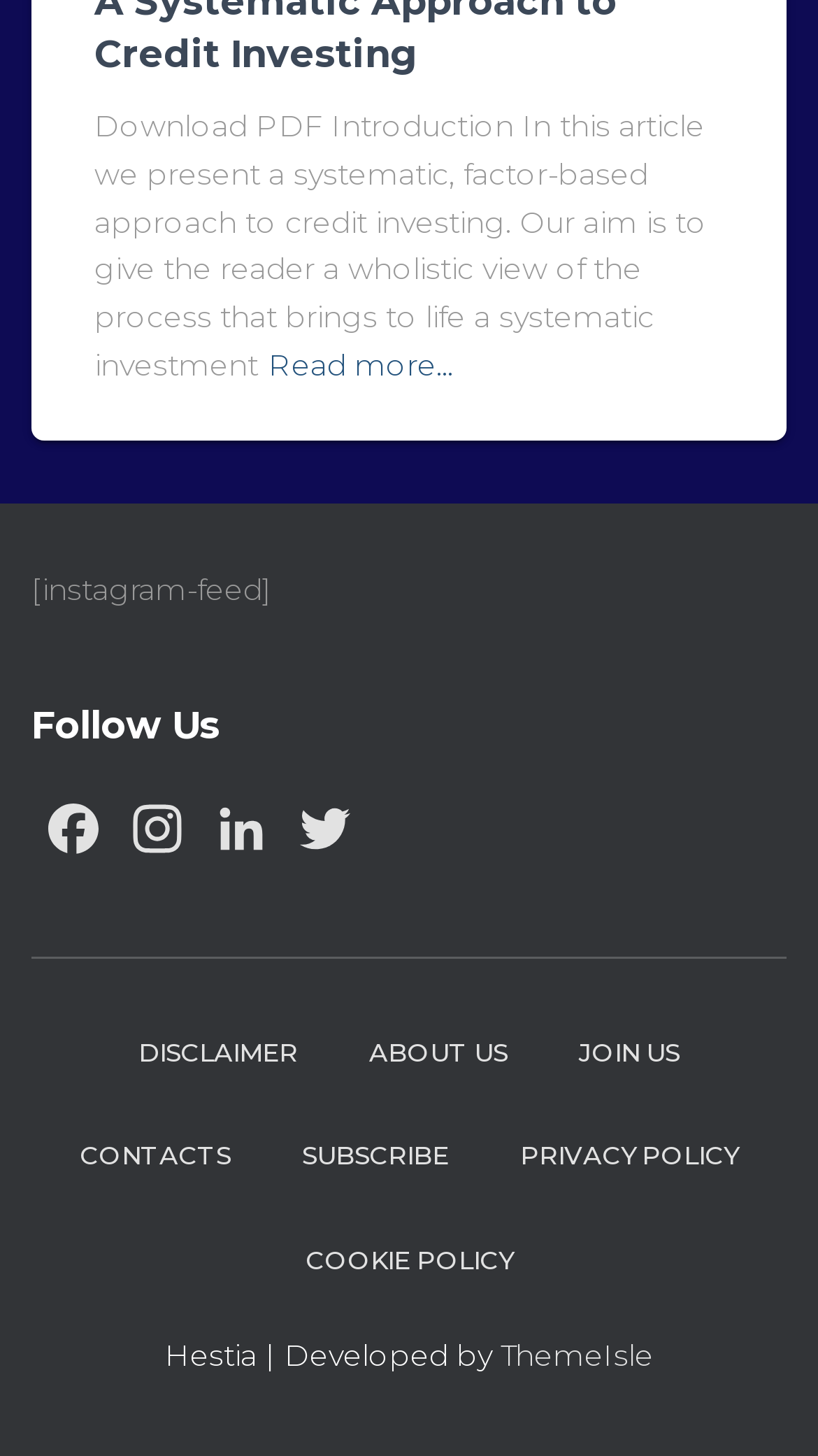Pinpoint the bounding box coordinates of the clickable area needed to execute the instruction: "Visit the ThemeIsle website". The coordinates should be specified as four float numbers between 0 and 1, i.e., [left, top, right, bottom].

[0.612, 0.918, 0.799, 0.944]